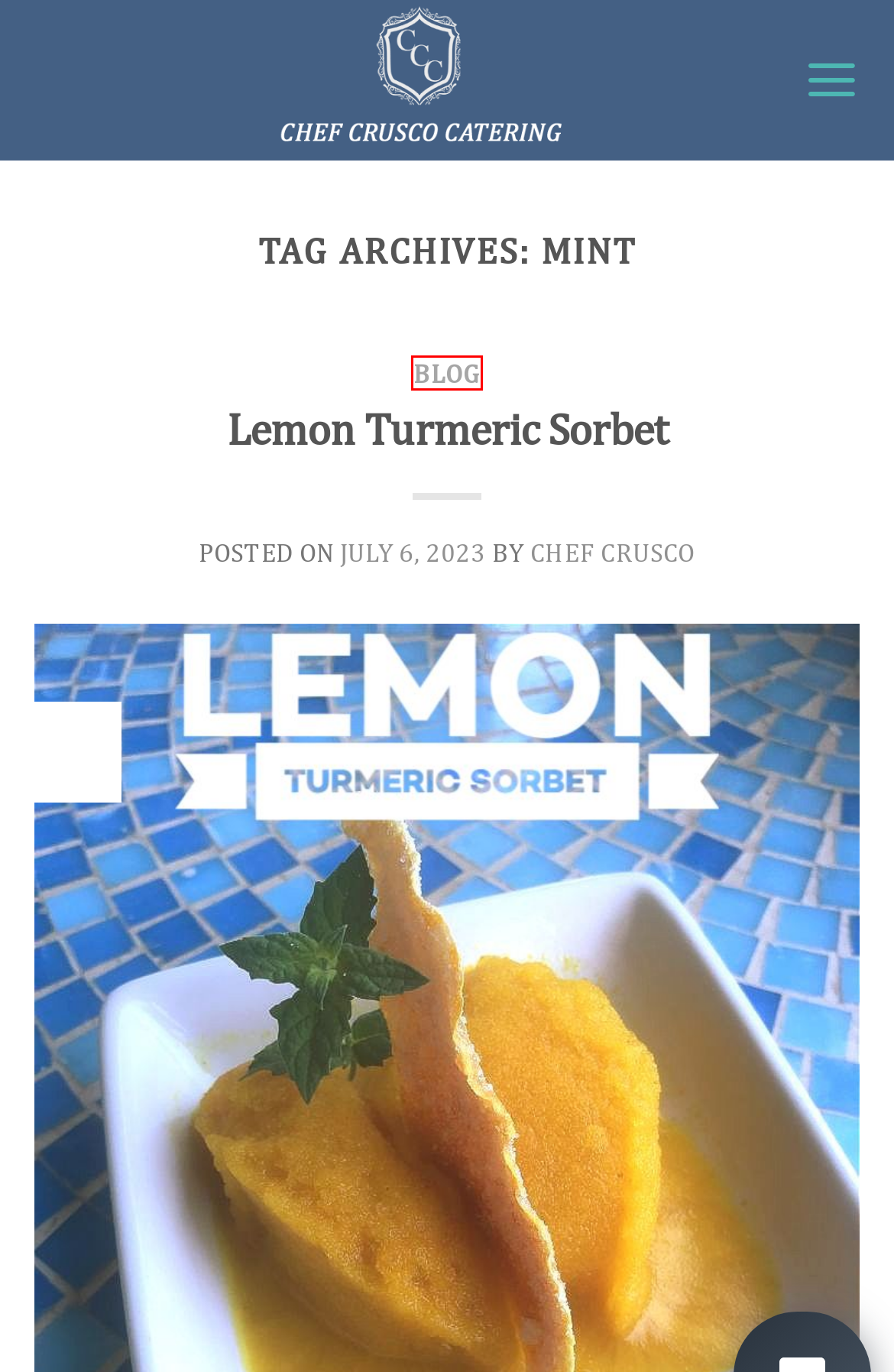Observe the provided screenshot of a webpage with a red bounding box around a specific UI element. Choose the webpage description that best fits the new webpage after you click on the highlighted element. These are your options:
A. Chef Crusco Catering - Residential and Corporate Personal Chef Services - Austin TX
B. easycooking Archives - Chef Crusco Catering - Residential & Corporate Personal Chef
C. chocolatemaking Archives - Chef Crusco Catering - Residential & Corporate Personal Chef
D. Blog Archives - Chef Crusco Catering - Residential & Corporate Personal Chef
E. sugar Archives - Chef Crusco Catering - Residential & Corporate Personal Chef
F. Lemon Turmeric Sorbet - Chef Crusco Catering - Residential & Corporate Personal Chef
G. Chef Crusco, Author at Chef Crusco Catering - Residential & Corporate Personal Chef
H. oaxaca Archives - Chef Crusco Catering - Residential & Corporate Personal Chef

D